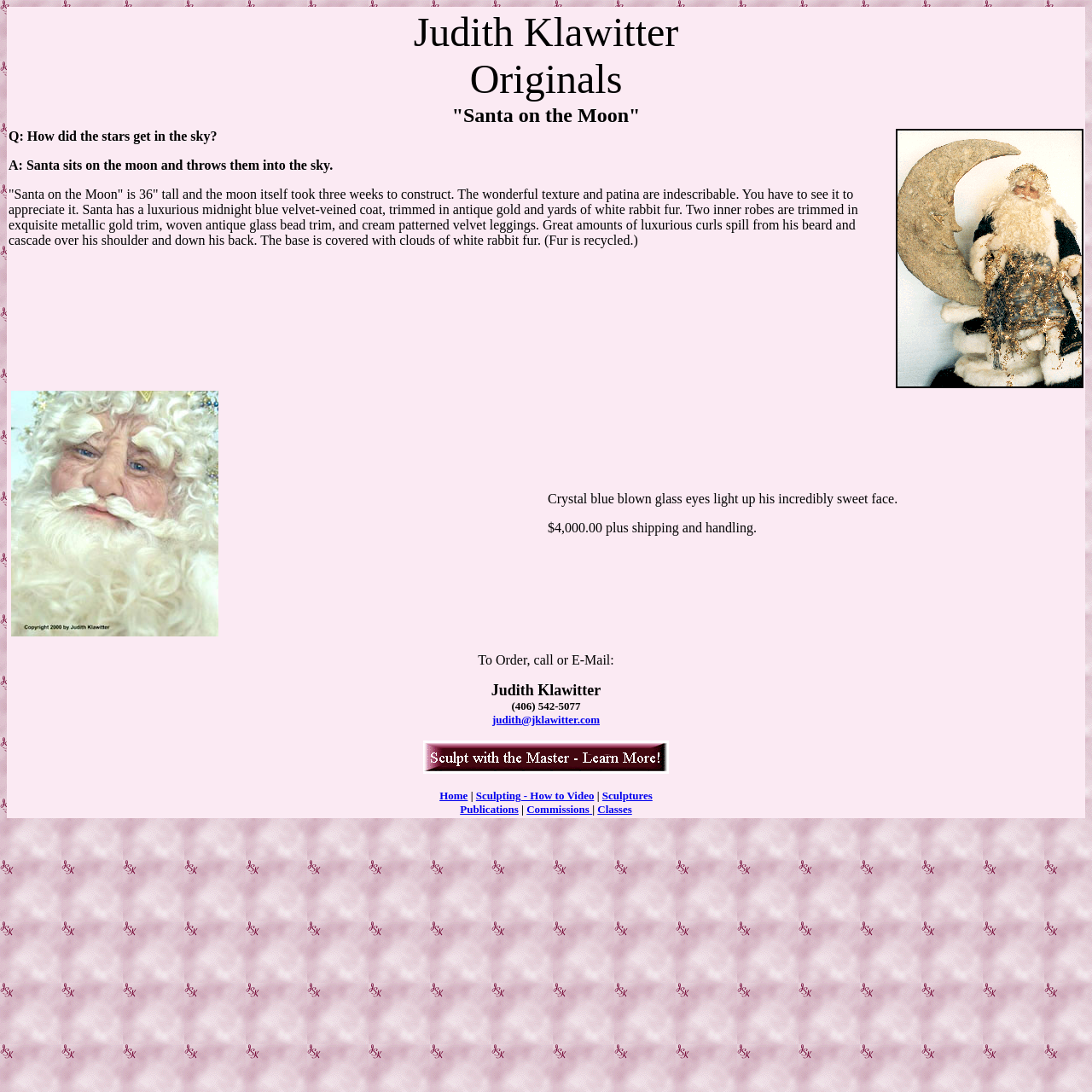Carefully observe the image and respond to the question with a detailed answer:
What is the contact email of the sculptor?

The contact email of the sculptor is mentioned in the text description of the webpage, which provides the email address 'judith@jklawitter.com' as a means of contacting the sculptor.